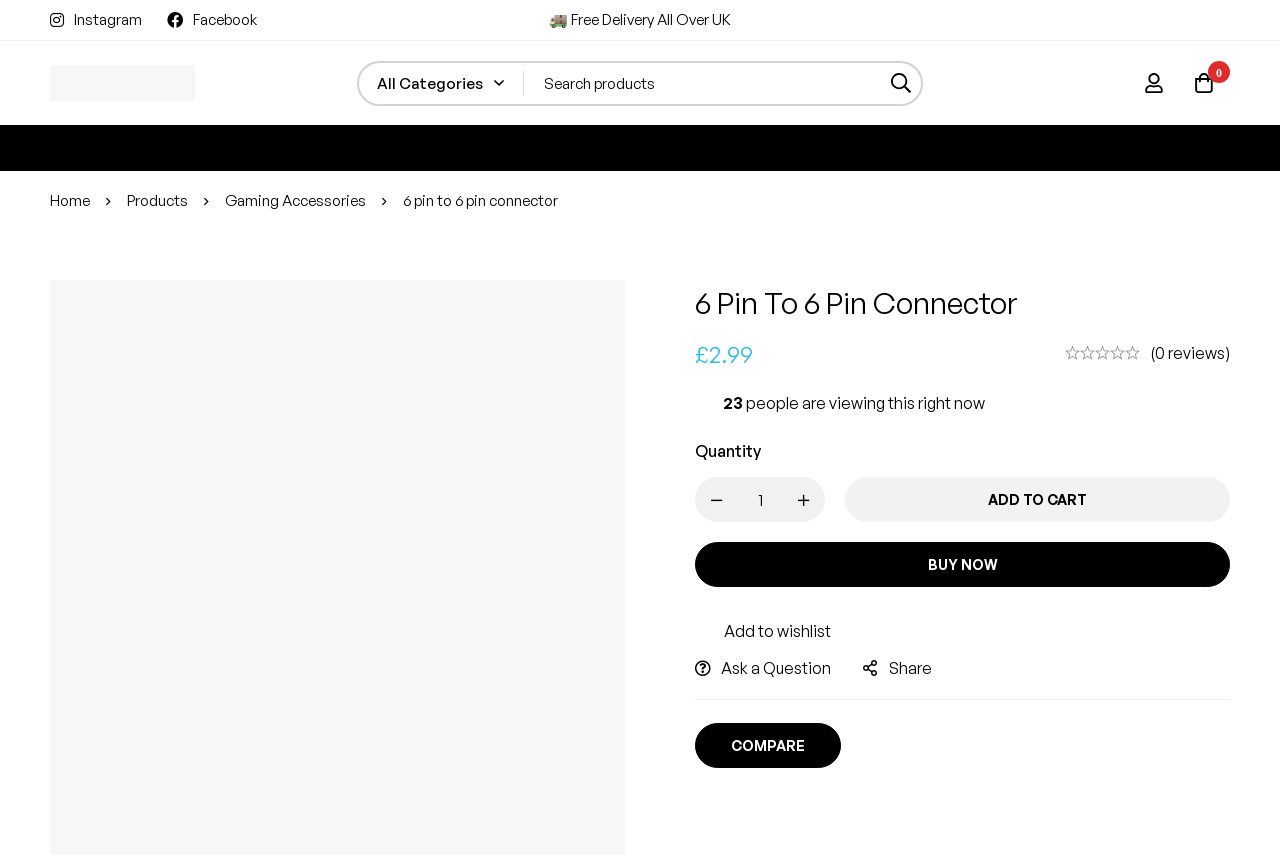What is the minimum quantity of the 6 pin to 6 pin connector that can be purchased?
Based on the screenshot, answer the question with a single word or phrase.

1